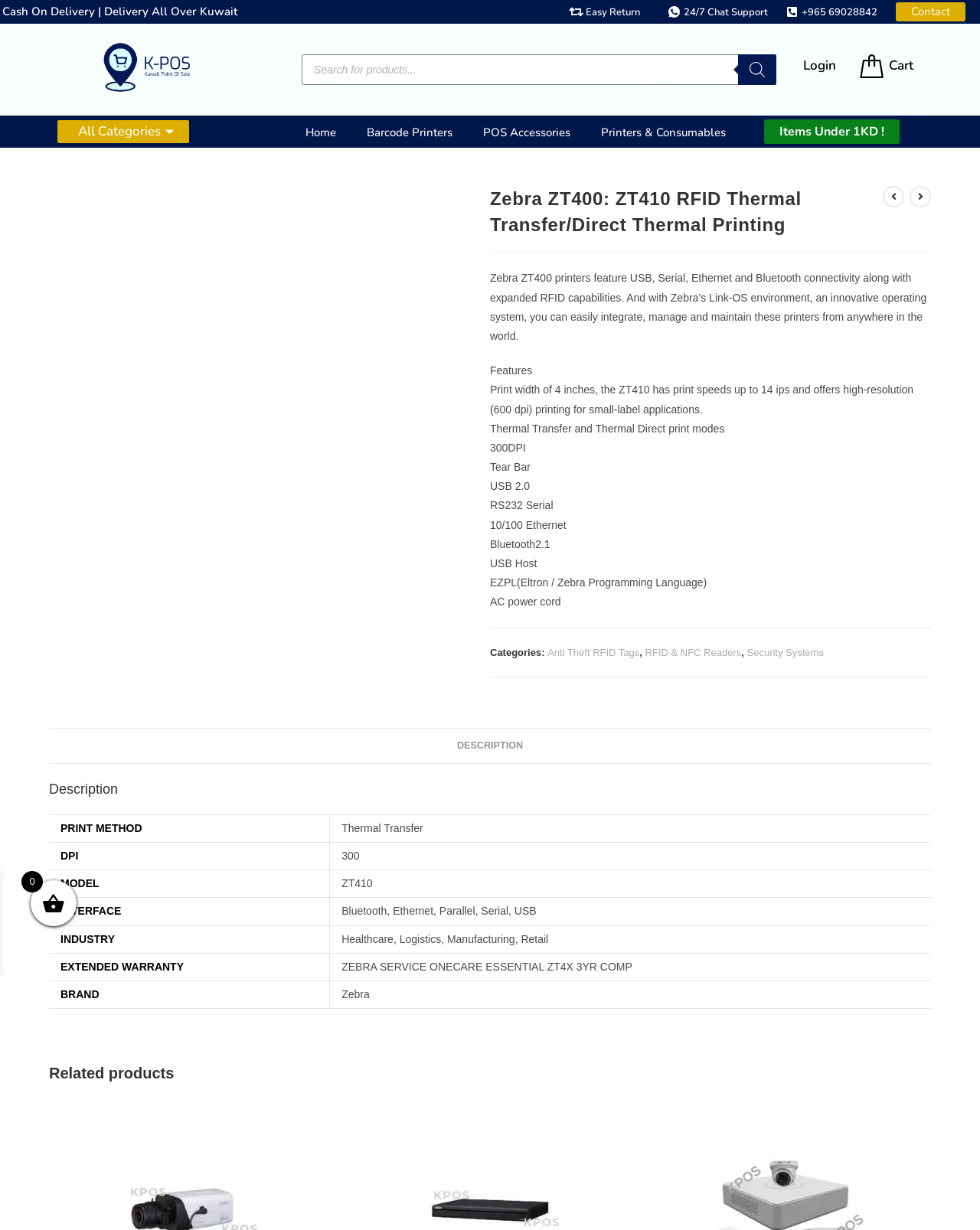Based on the element description, predict the bounding box coordinates (top-left x, top-left y, bottom-right x, bottom-right y) for the UI element in the screenshot: alt="Hikvision 4Ch Cctv Kit 1297"

[0.688, 0.978, 0.922, 0.988]